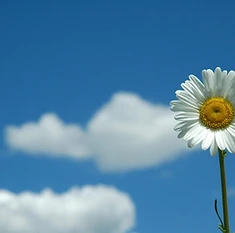Using the details from the image, please elaborate on the following question: What is the shape of the clouds in the sky?

The caption describes the clouds as 'fluffy white clouds', implying that they have a soft and puffy appearance, rather than being sharp or angular.